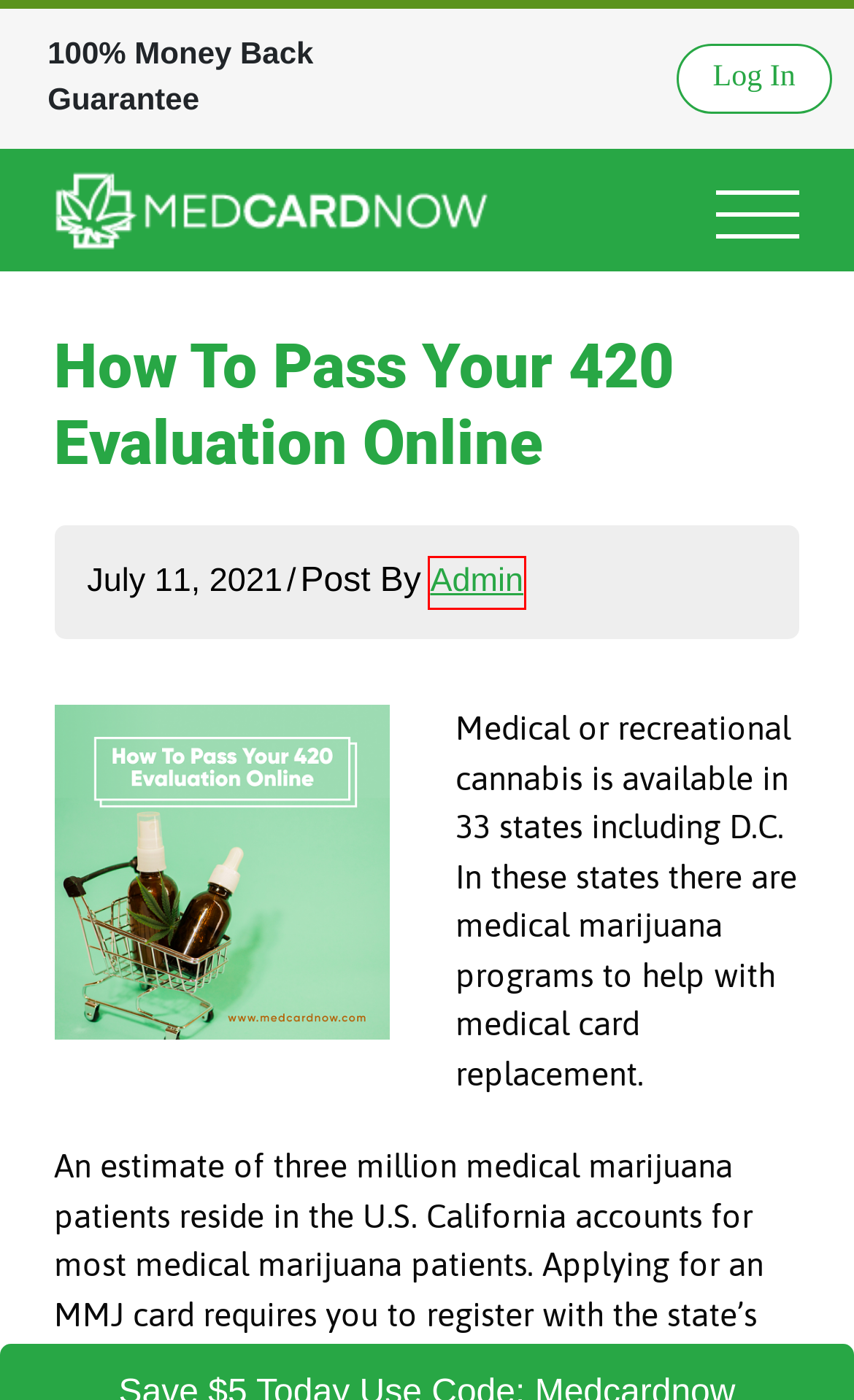You are given a screenshot of a webpage with a red rectangle bounding box around a UI element. Select the webpage description that best matches the new webpage after clicking the element in the bounding box. Here are the candidates:
A. The Science Behind: Connection of Cannabis and Hunger
B. Get Medical Marijuana Card Today Tracy, CA - A Complete Guide - Med Card Now
C. Apply Easily for Your $39 Cannabis Card in Stockton, CA!
D. -
E. Anxiety Disorders Symptoms- Conditions – medcardnow
F. Get Your Medical Marijuana Card San Francisco: Your Complete Guide - Med Card Now
G. Get Your California Medical Marijuana Card Online Today!
H. admin, Author at Med Card Now

H